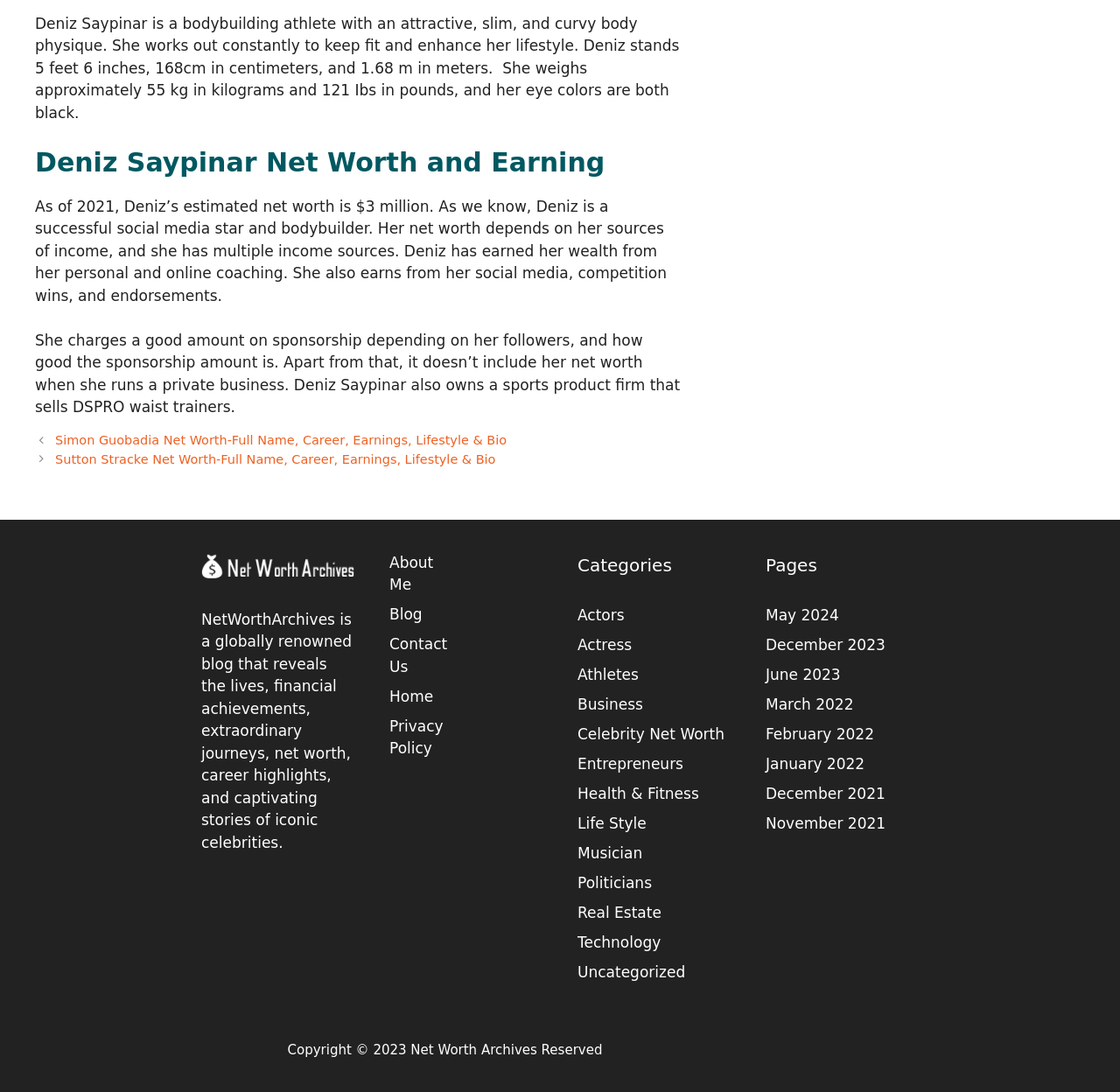What is Deniz Saypinar's height?
Please utilize the information in the image to give a detailed response to the question.

According to the StaticText element with bounding box coordinates [0.031, 0.014, 0.607, 0.111], Deniz Saypinar's height is mentioned as 5 feet 6 inches, which is equivalent to 168cm or 1.68m.